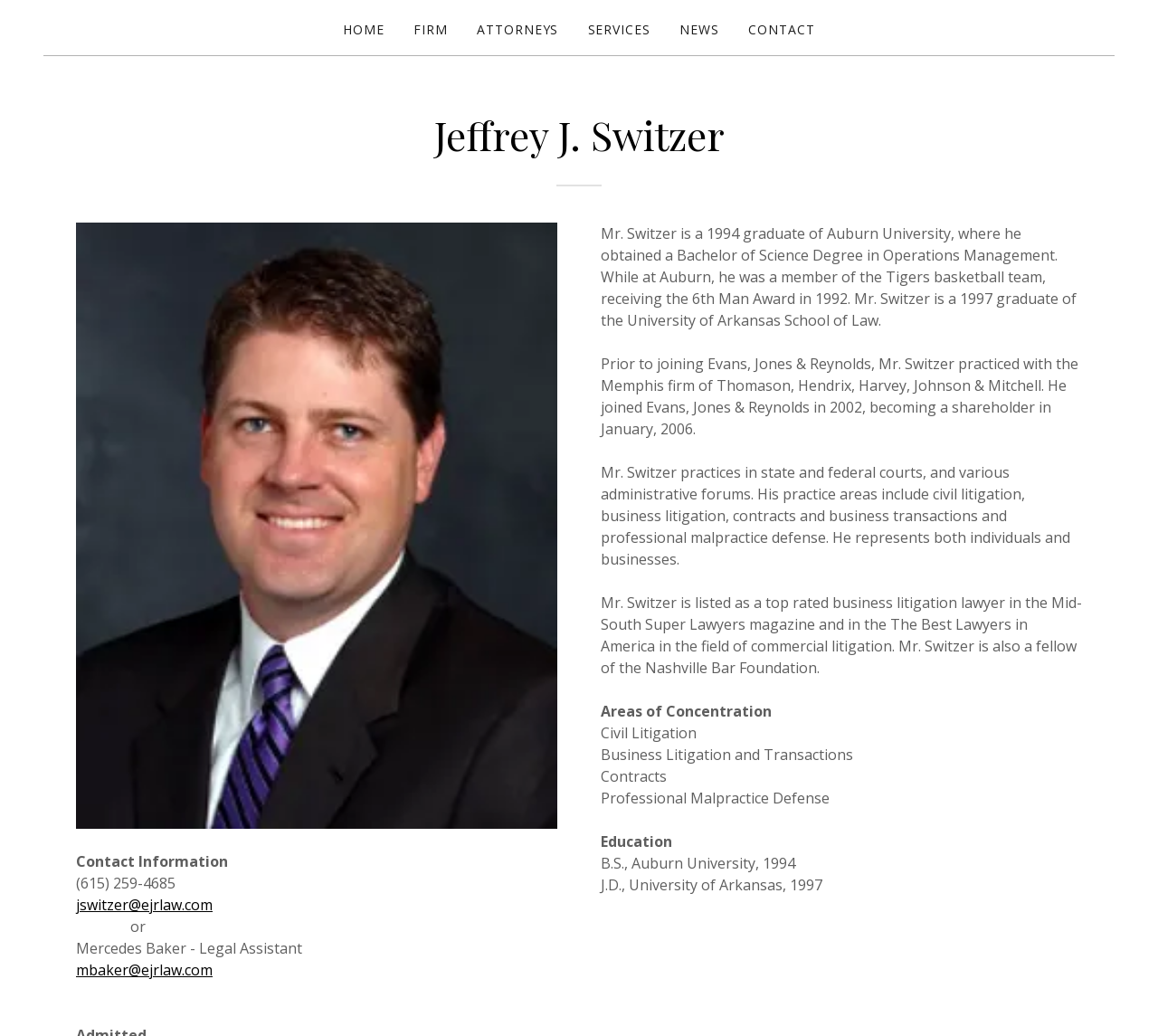From the element description Home, predict the bounding box coordinates of the UI element. The coordinates must be specified in the format (top-left x, top-left y, bottom-right x, bottom-right y) and should be within the 0 to 1 range.

[0.291, 0.013, 0.336, 0.045]